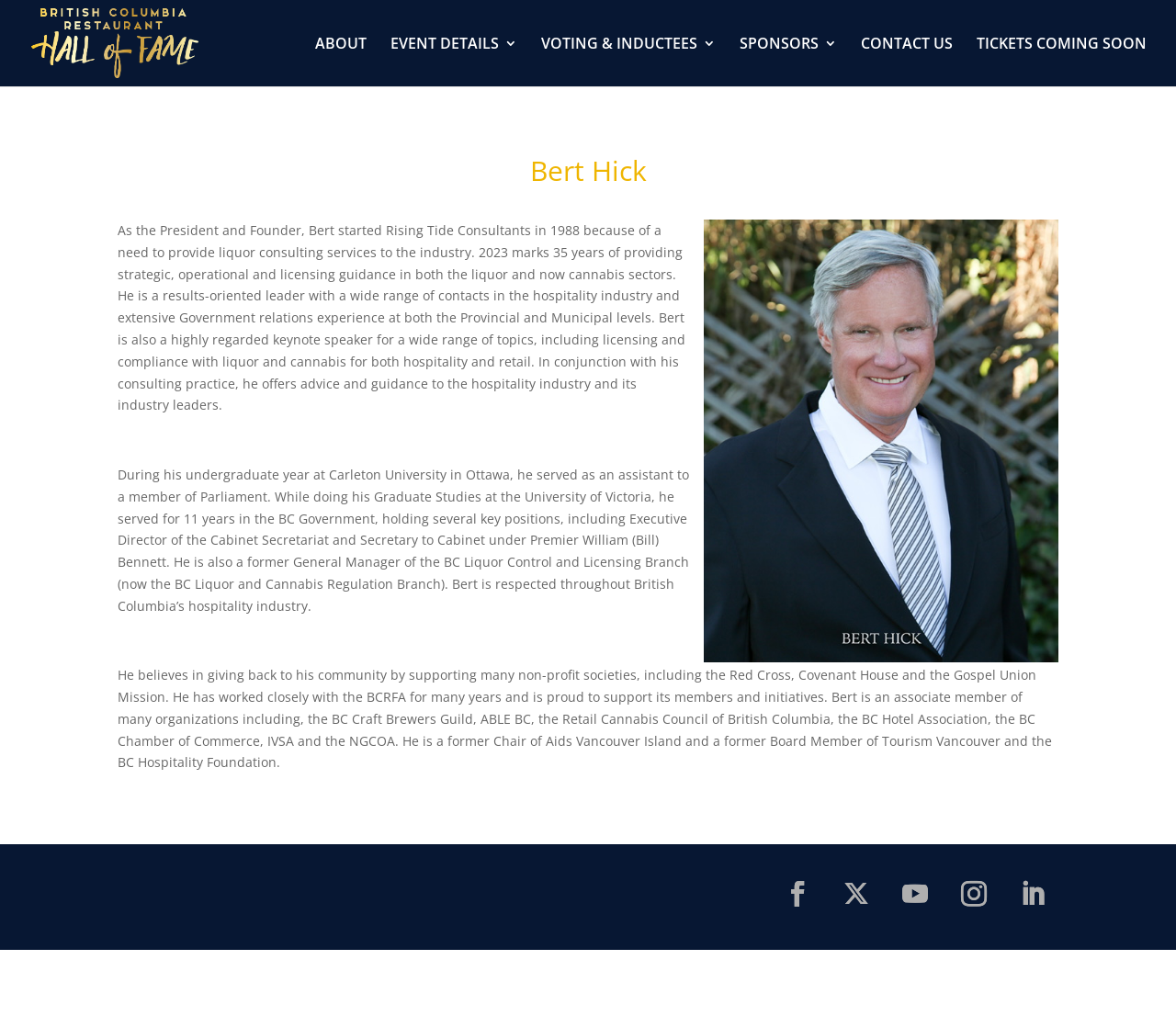Given the description "Follow", determine the bounding box of the corresponding UI element.

[0.706, 0.854, 0.75, 0.905]